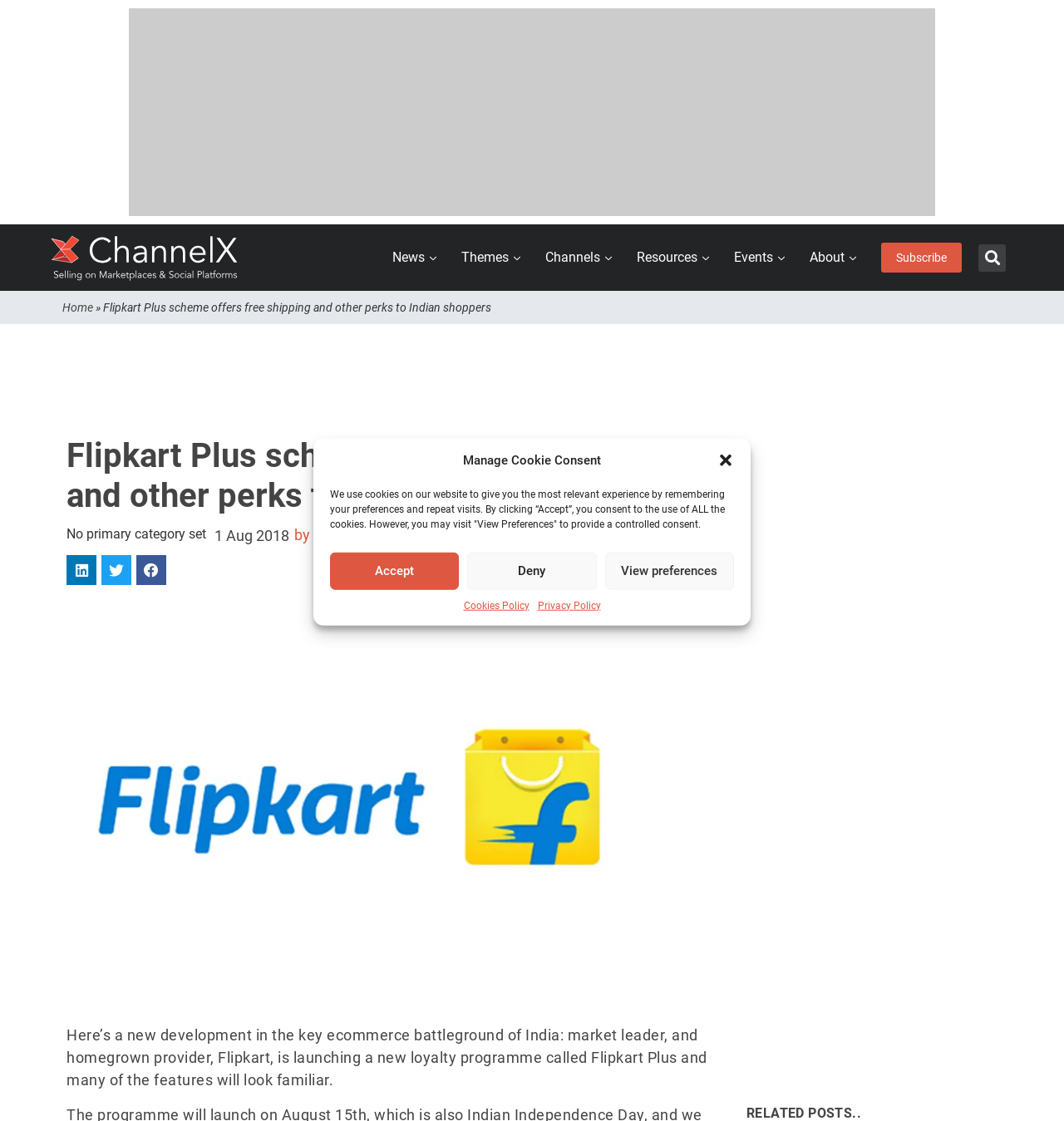What is the category of the article?
From the image, provide a succinct answer in one word or a short phrase.

No primary category set